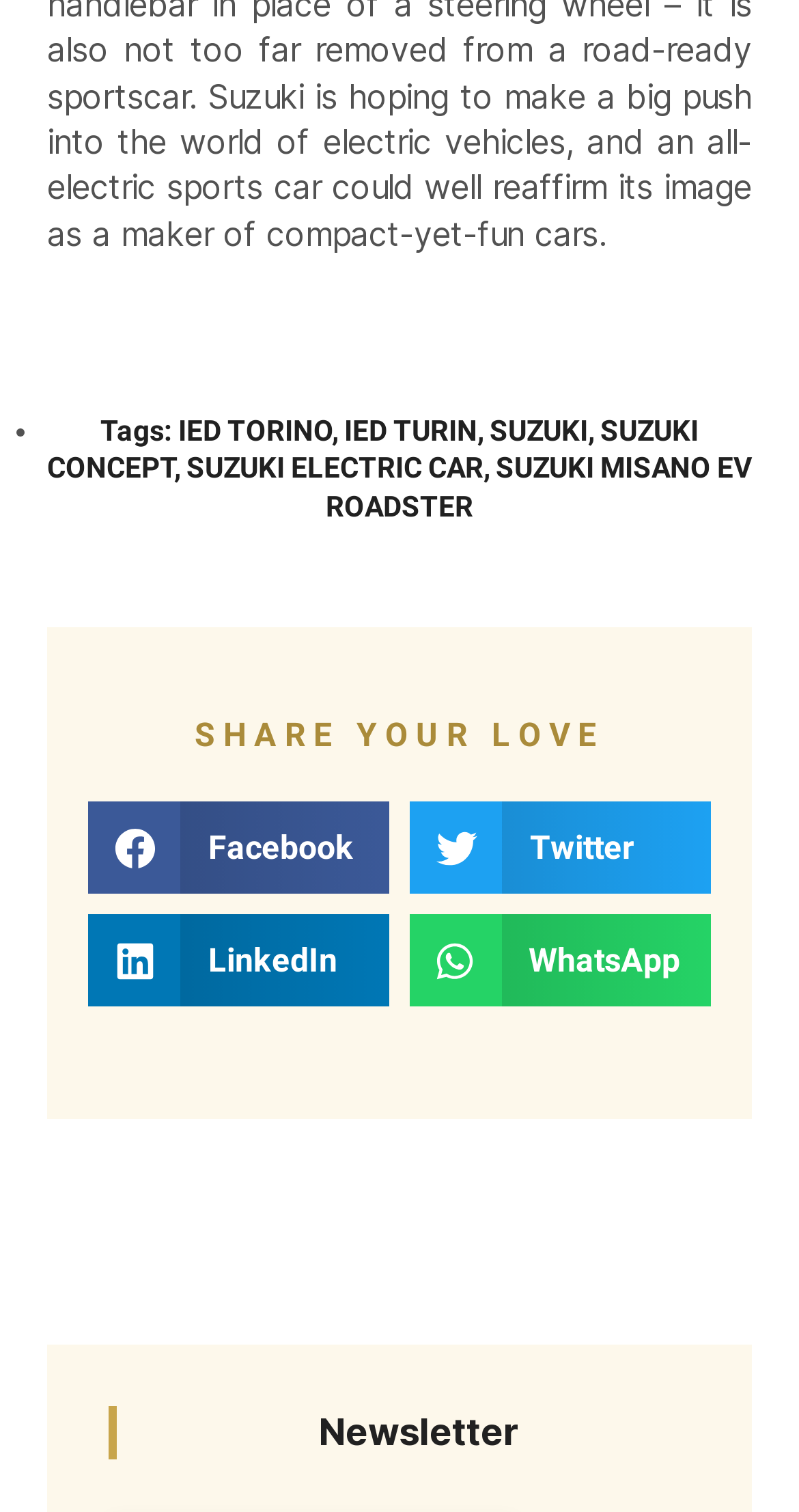Identify the bounding box coordinates of the part that should be clicked to carry out this instruction: "Share on twitter".

[0.513, 0.531, 0.89, 0.592]